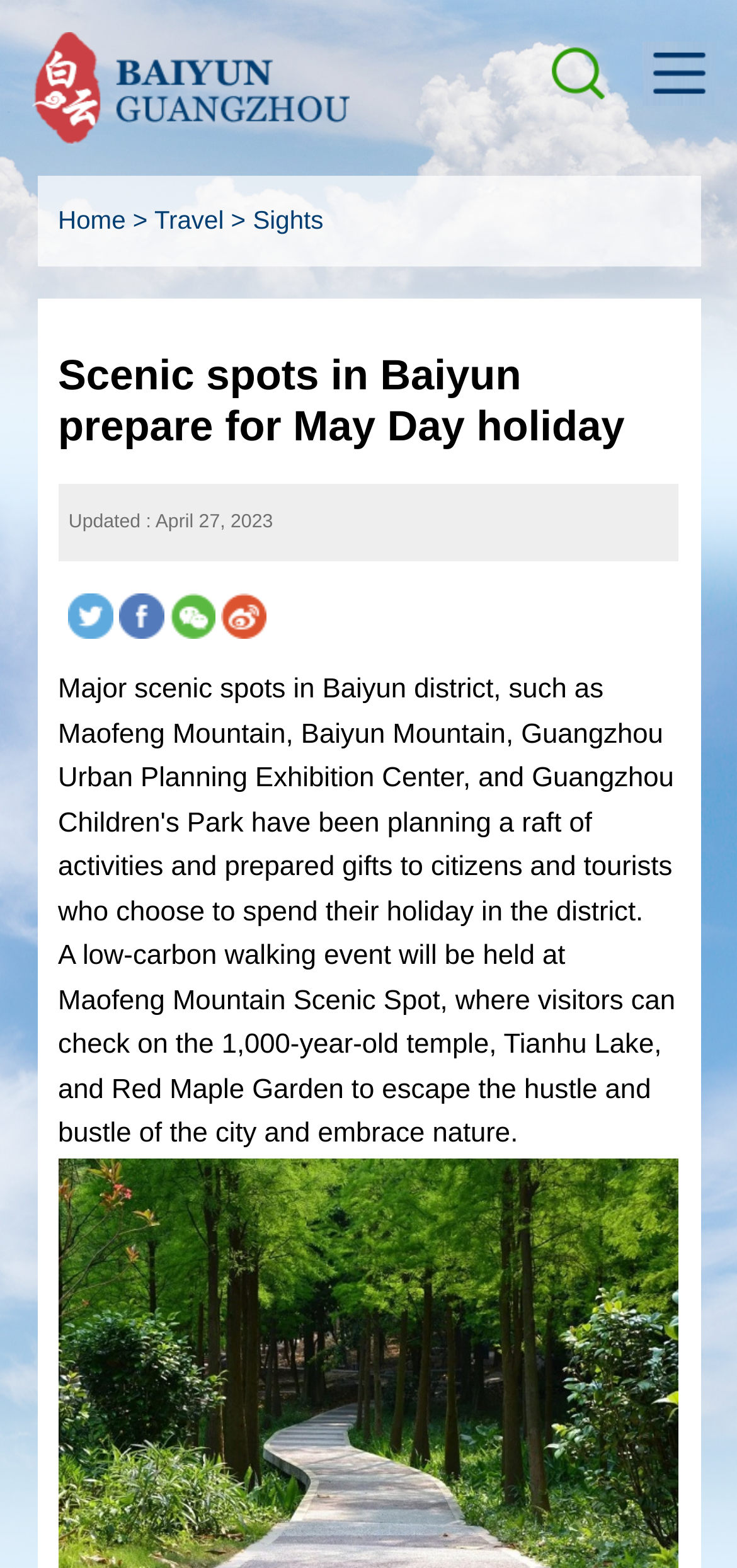What is the category of the webpage?
Look at the image and respond with a one-word or short phrase answer.

Travel